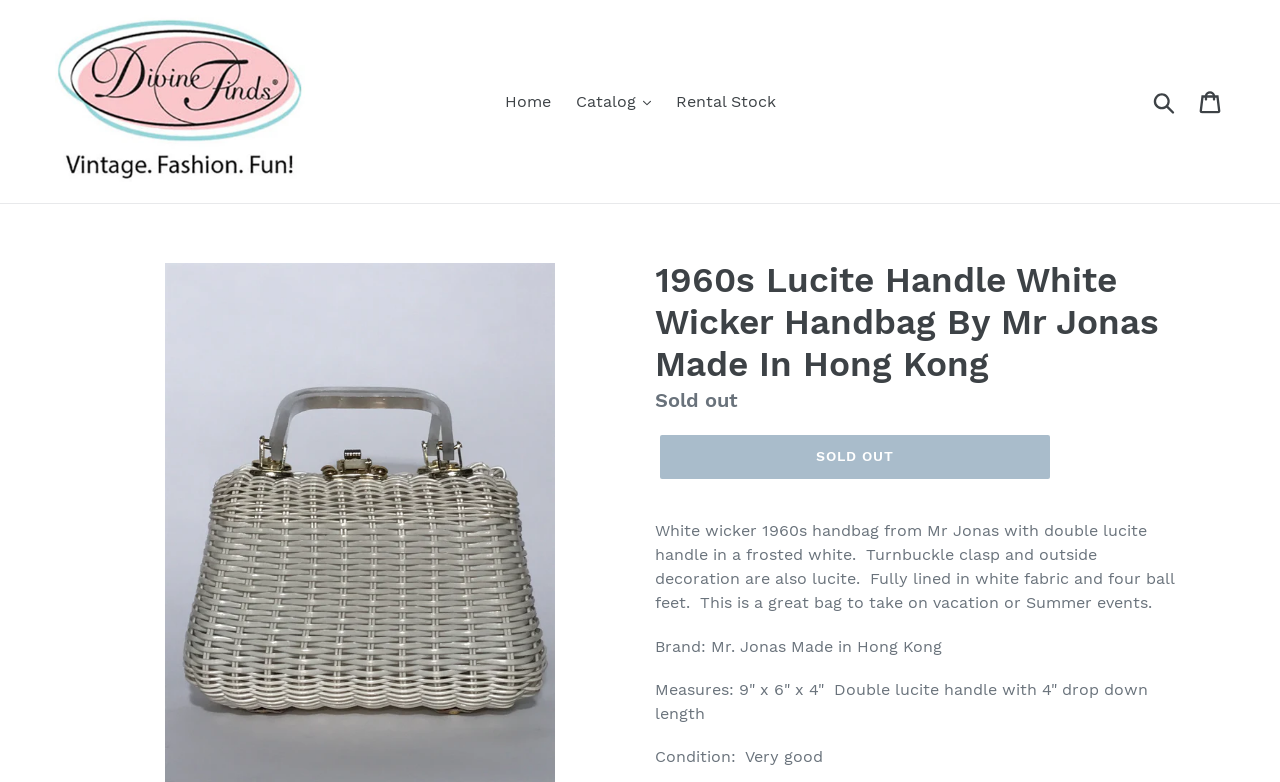What is the price status of the handbag?
Answer the question with a detailed explanation, including all necessary information.

I found the answer by looking at the description list, which shows 'Sold out' as the price status of the handbag.